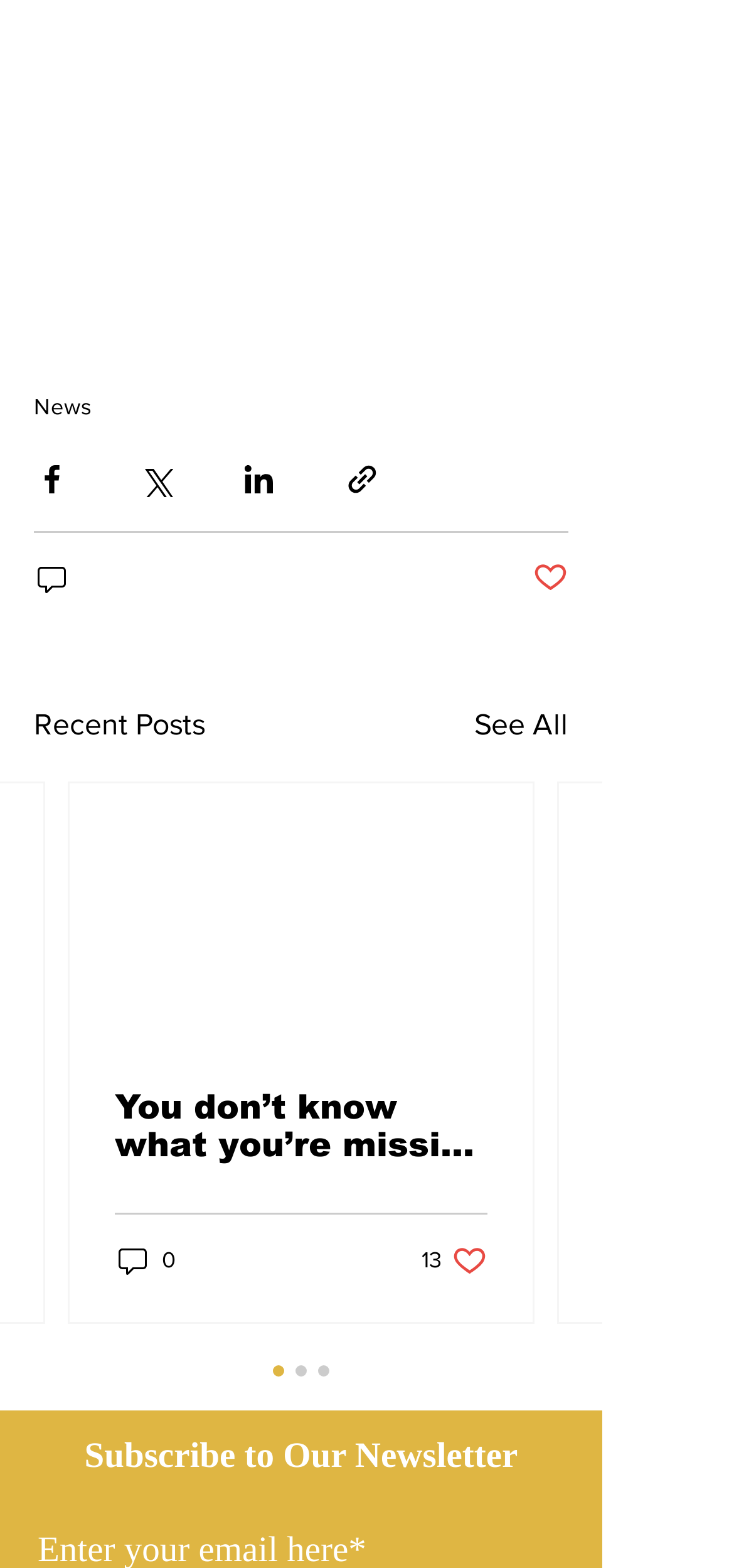Answer the question using only one word or a concise phrase: What is the call-to-action at the bottom?

Subscribe to Our Newsletter